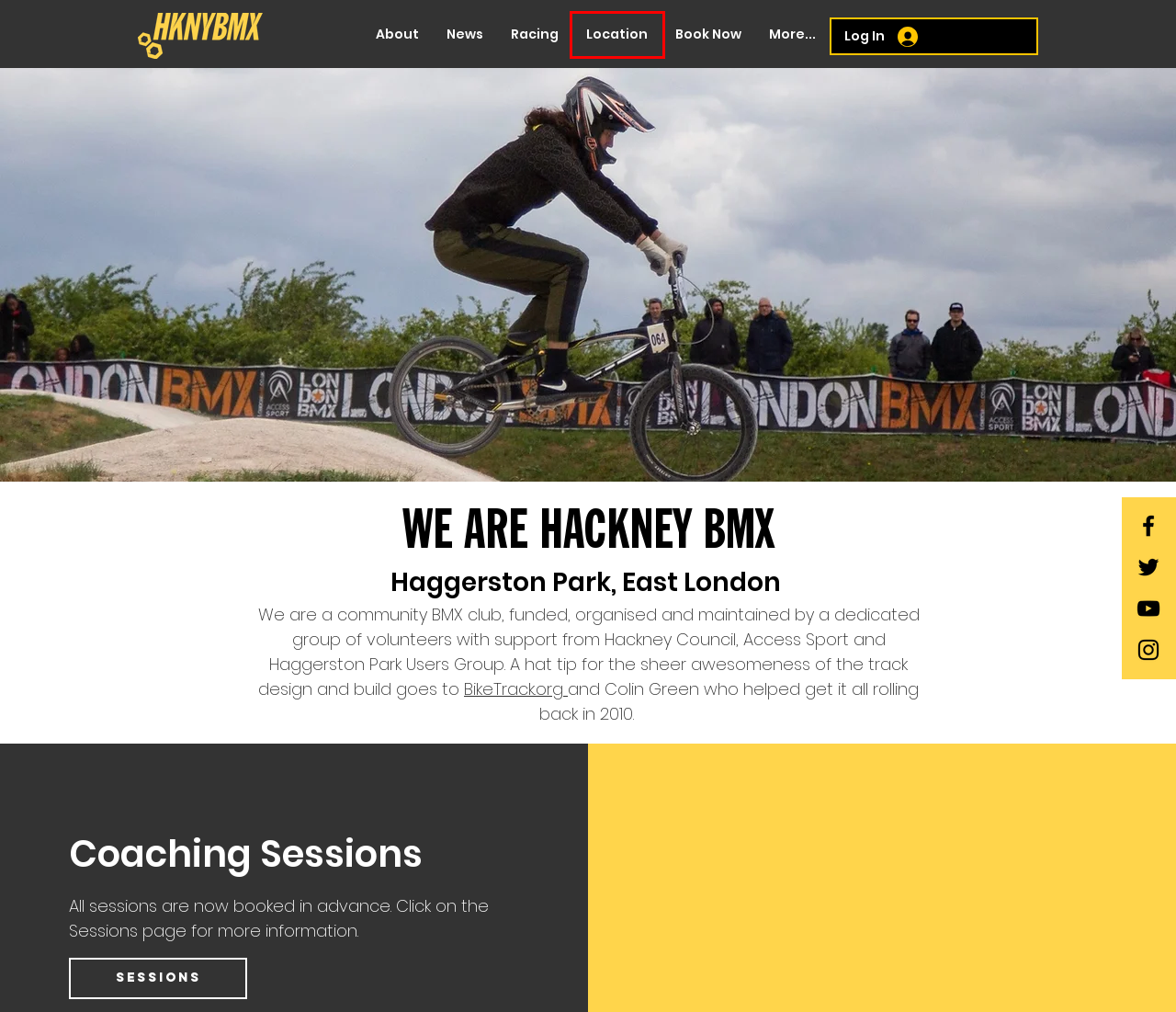Given a screenshot of a webpage with a red bounding box highlighting a UI element, determine which webpage description best matches the new webpage that appears after clicking the highlighted element. Here are the candidates:
A. Hackney BMX
B. Location | Hackney BMX
C. About | Hackney BMX
D. A New Jersey for 2023
E. Newcomers | Hackney BMX
F. Christmas Jersey Order
G. News | Hackney BMX
H. Racing | Hackney BMX

B